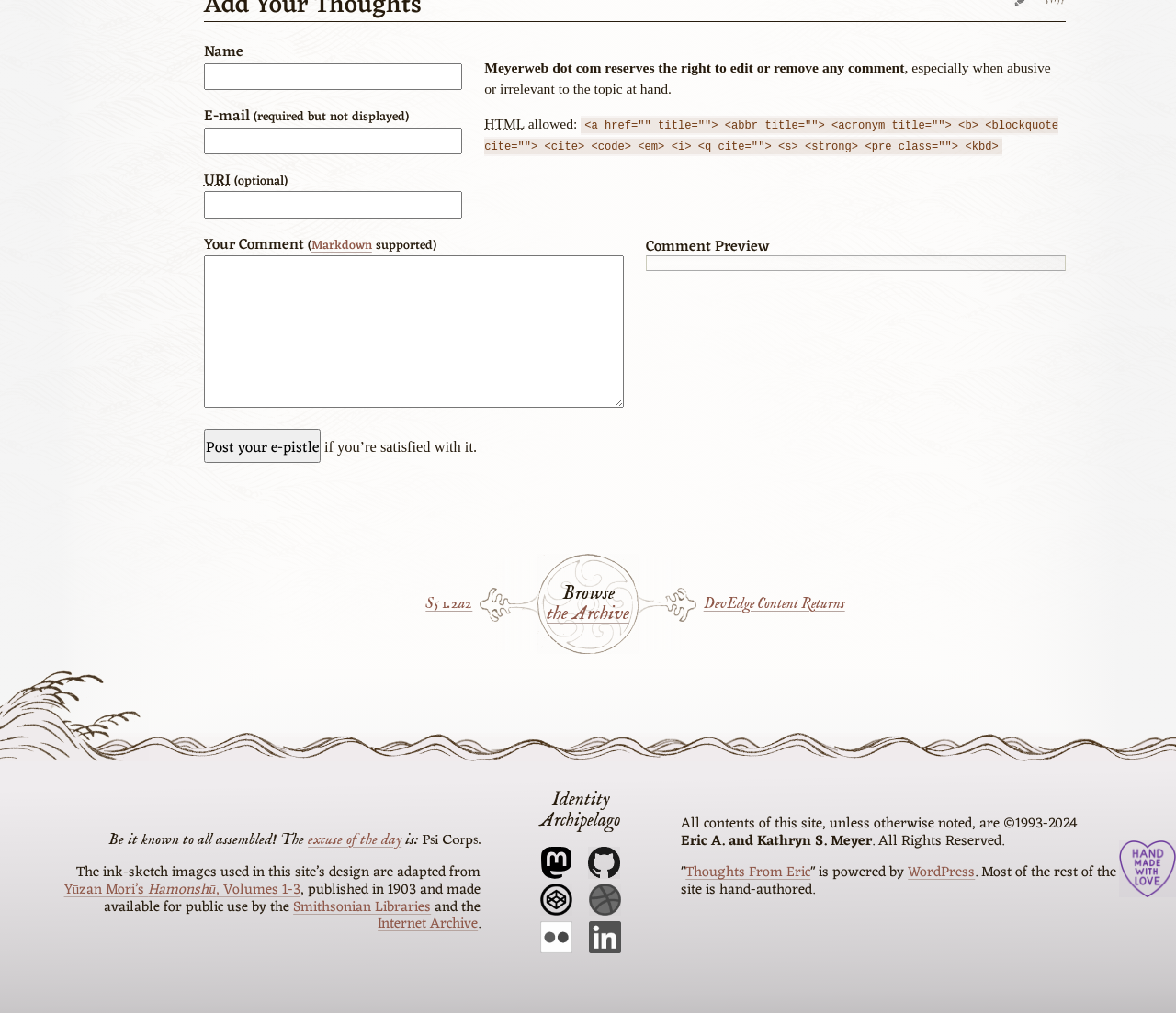Examine the image carefully and respond to the question with a detailed answer: 
What is the 'Comment Preview' section for?

The 'Comment Preview' section is likely a preview of the commenter's comment, allowing them to review their comment before submitting it. This helps commenters ensure their comment is formatted correctly and contains the desired content.